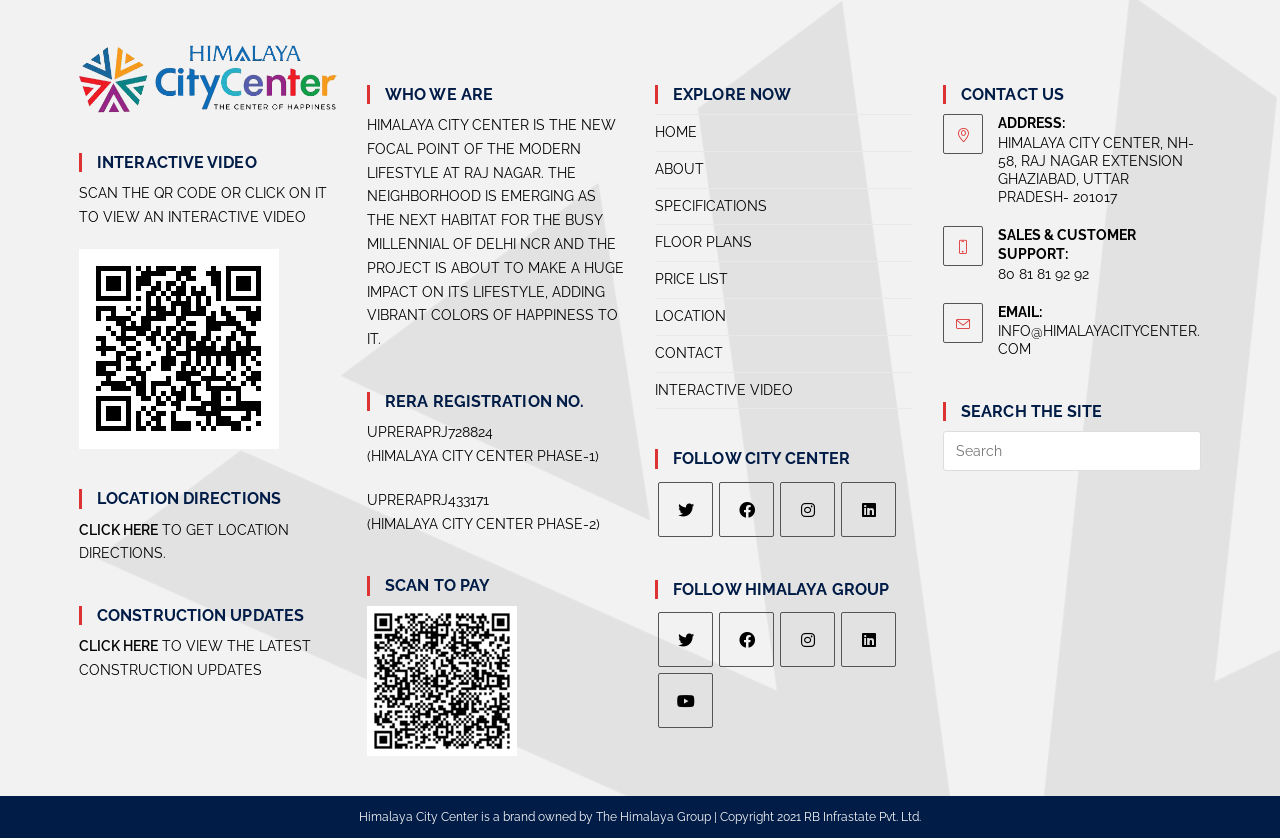What is the email address for sales and customer support?
Please elaborate on the answer to the question with detailed information.

The email address for sales and customer support can be found in the 'CONTACT US' section, which lists 'INFO@HIMALAYACITYCENTER.COM' as the email address.